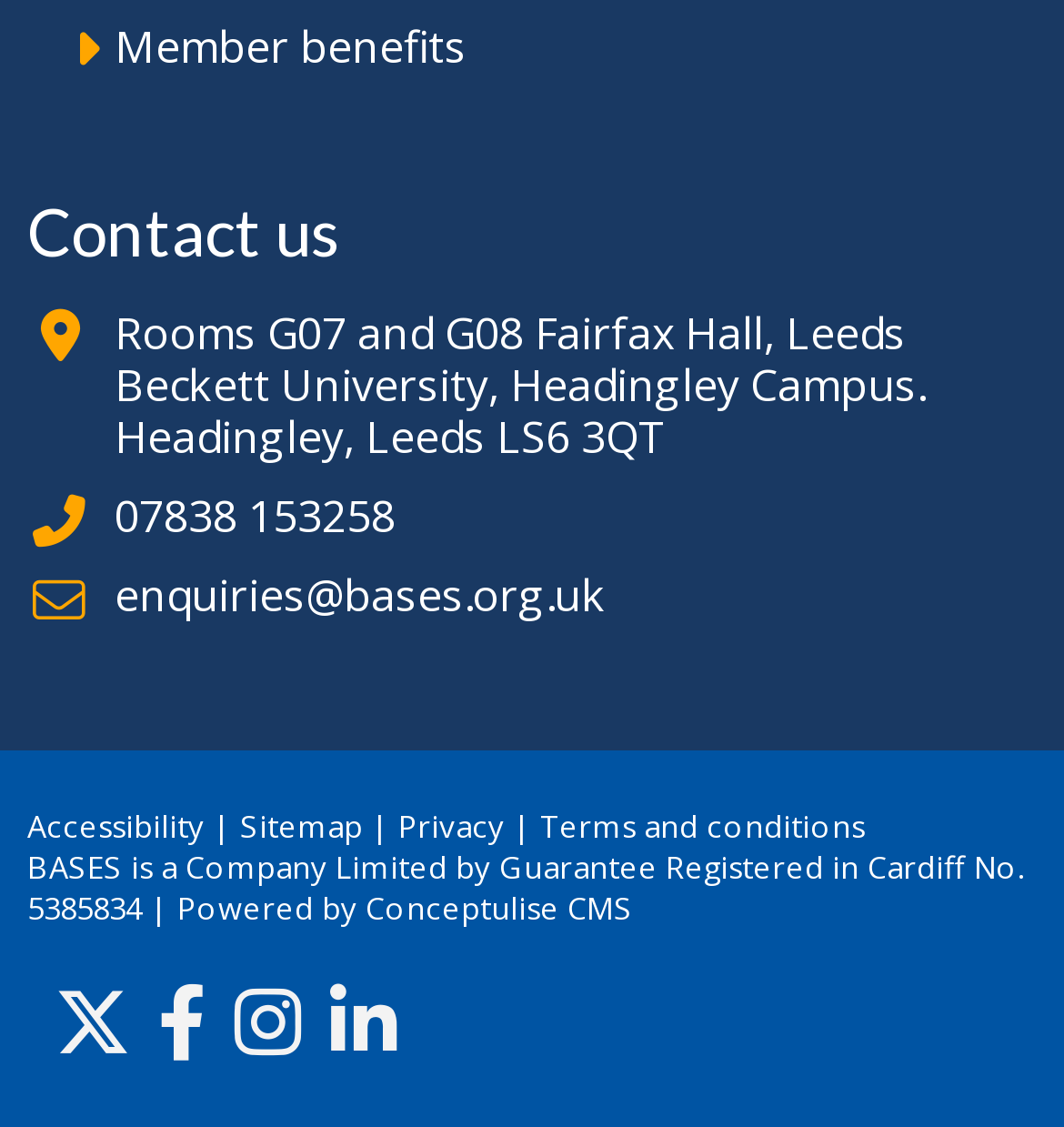What is the email address to send enquiries?
Using the image as a reference, answer the question in detail.

I found the email address by looking at the link element with the text 'enquiries@bases.org.uk' which is likely to be the email address to send enquiries.